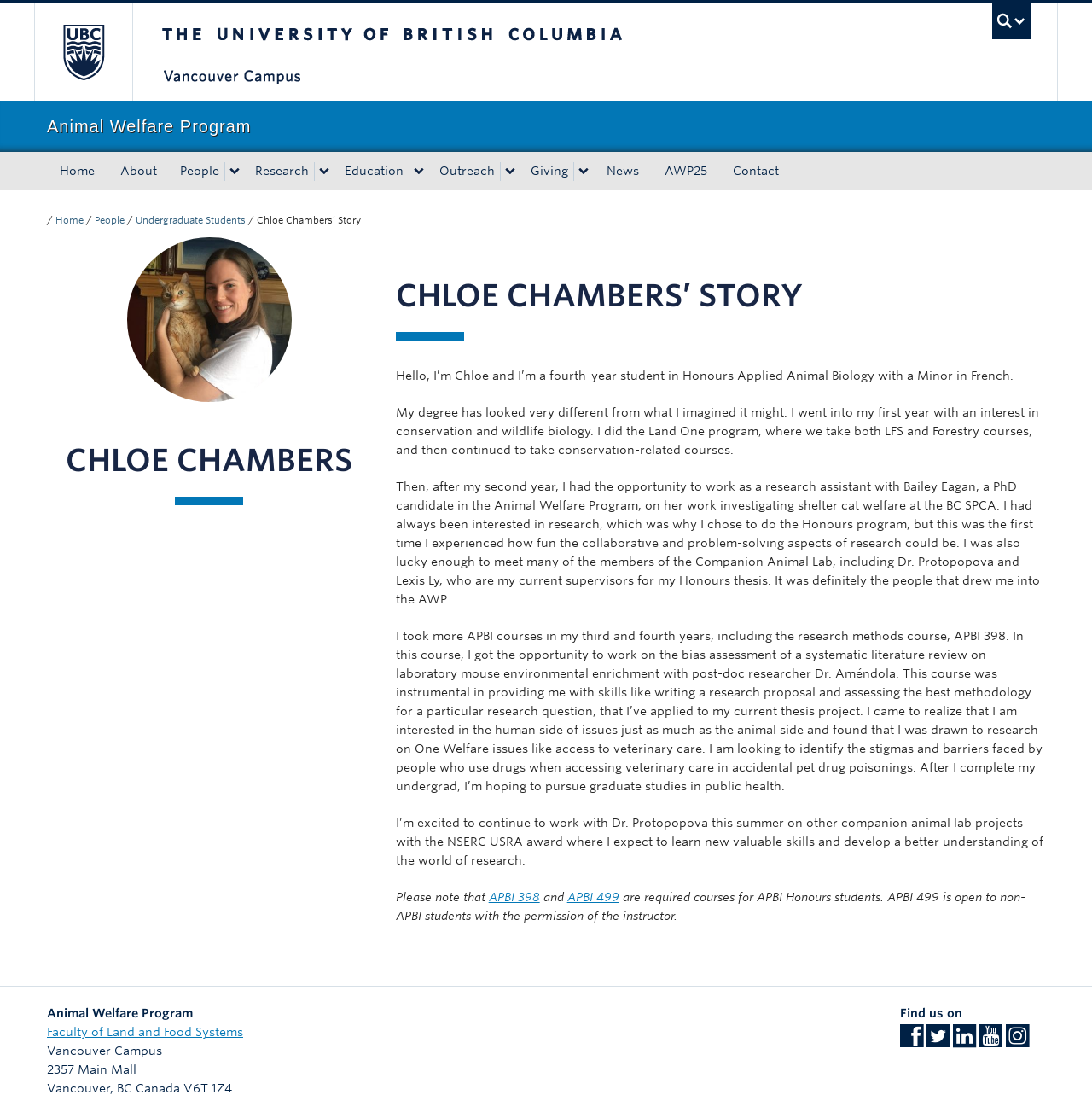Locate the bounding box coordinates of the area you need to click to fulfill this instruction: 'Read Chloe Chambers' story'. The coordinates must be in the form of four float numbers ranging from 0 to 1: [left, top, right, bottom].

[0.362, 0.254, 0.957, 0.309]